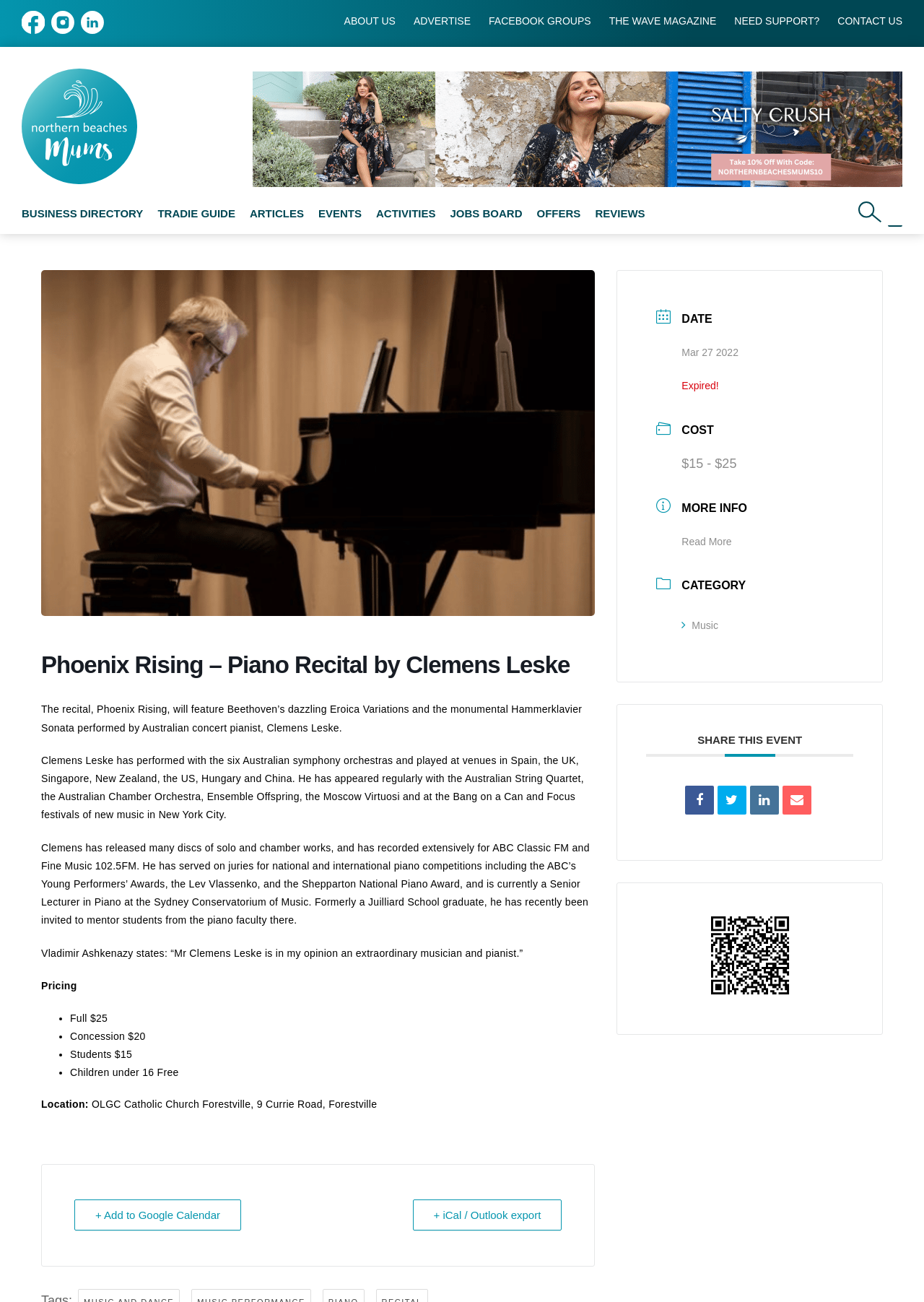Determine the bounding box coordinates of the clickable region to execute the instruction: "search for something". The coordinates should be four float numbers between 0 and 1, denoted as [left, top, right, bottom].

[0.961, 0.152, 0.977, 0.174]